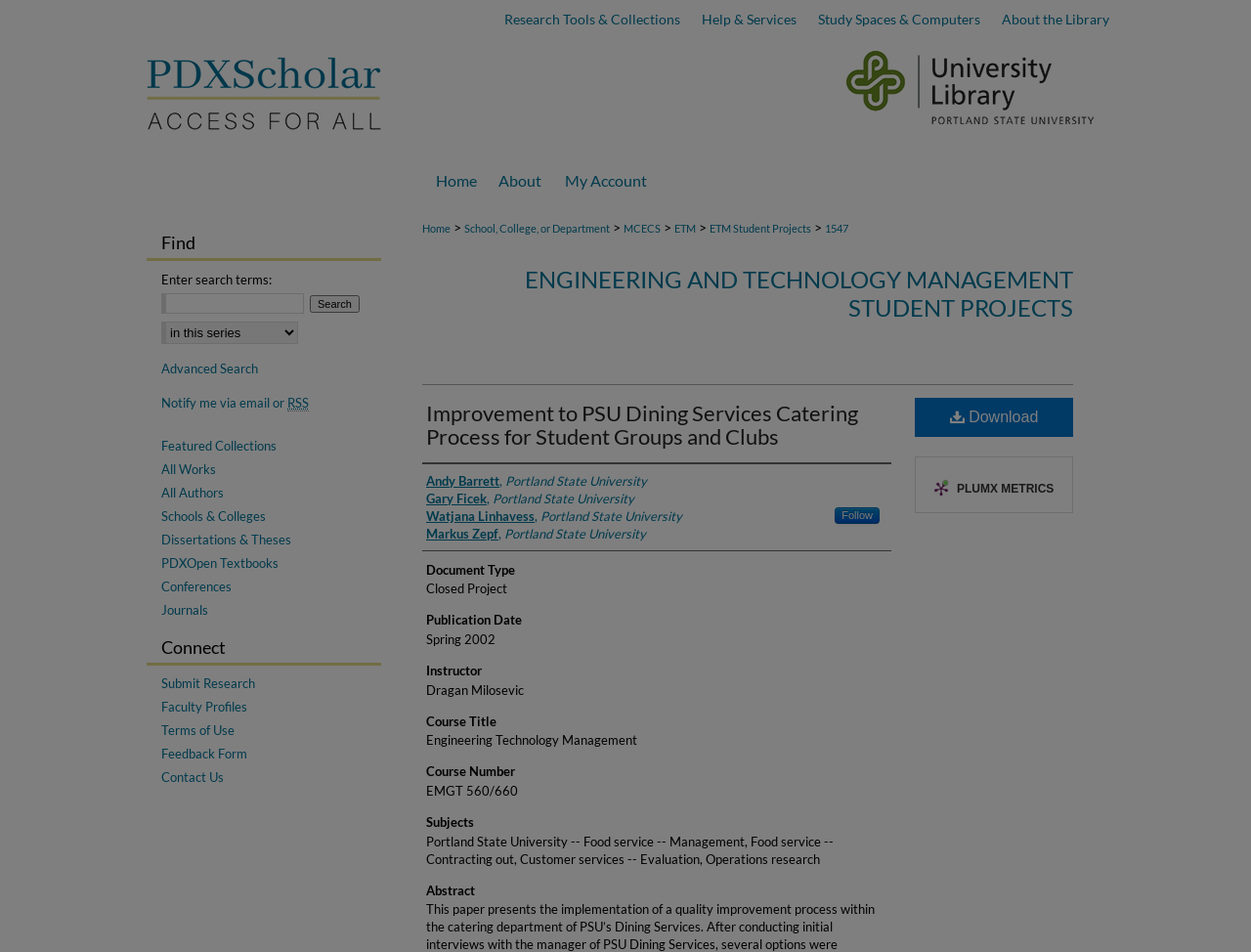Provide a thorough description of this webpage.

This webpage is a research paper titled "Improvement to PSU Dining Services Catering Process for Student Groups" by Andy Barrett, Gary Ficek, and others. The page is divided into several sections, with a navigation menu at the top and a complementary section at the bottom.

At the top, there are several links, including "Menu", "Research Tools & Collections", "Help & Services", and "About the Library", which are part of the navigation menu. Below this, there is a logo of PDXScholar with the slogan "Access for All" and an image of the Portland State University Library.

The main content of the page is divided into several sections. The first section displays the title of the paper, "Improvement to PSU Dining Services Catering Process for Student Groups and Clubs", and the authors' names. Below this, there are several headings, including "Authors", "Document Type", "Publication Date", "Instructor", "Course Title", "Course Number", "Subjects", and "Abstract". Each heading has corresponding text or links below it.

To the right of the main content, there is a sidebar with several links, including "Home", "About", "My Account", "School, College, or Department", and "ETM Student Projects". There is also a heading "ENGINEERING AND TECHNOLOGY MANAGEMENT STUDENT PROJECTS" with a link below it.

At the bottom of the page, there is a complementary section with several links, including "Find", "Advanced Search", "Notify me via email or RSS", "Featured Collections", "All Works", "All Authors", "Schools & Colleges", "Dissertations & Theses", "PDXOpen Textbooks", "Conferences", and "Journals". There is also a heading "Connect" with links to "Submit Research", "Faculty Profiles", "Terms of Use", "Feedback Form", and "Contact Us".